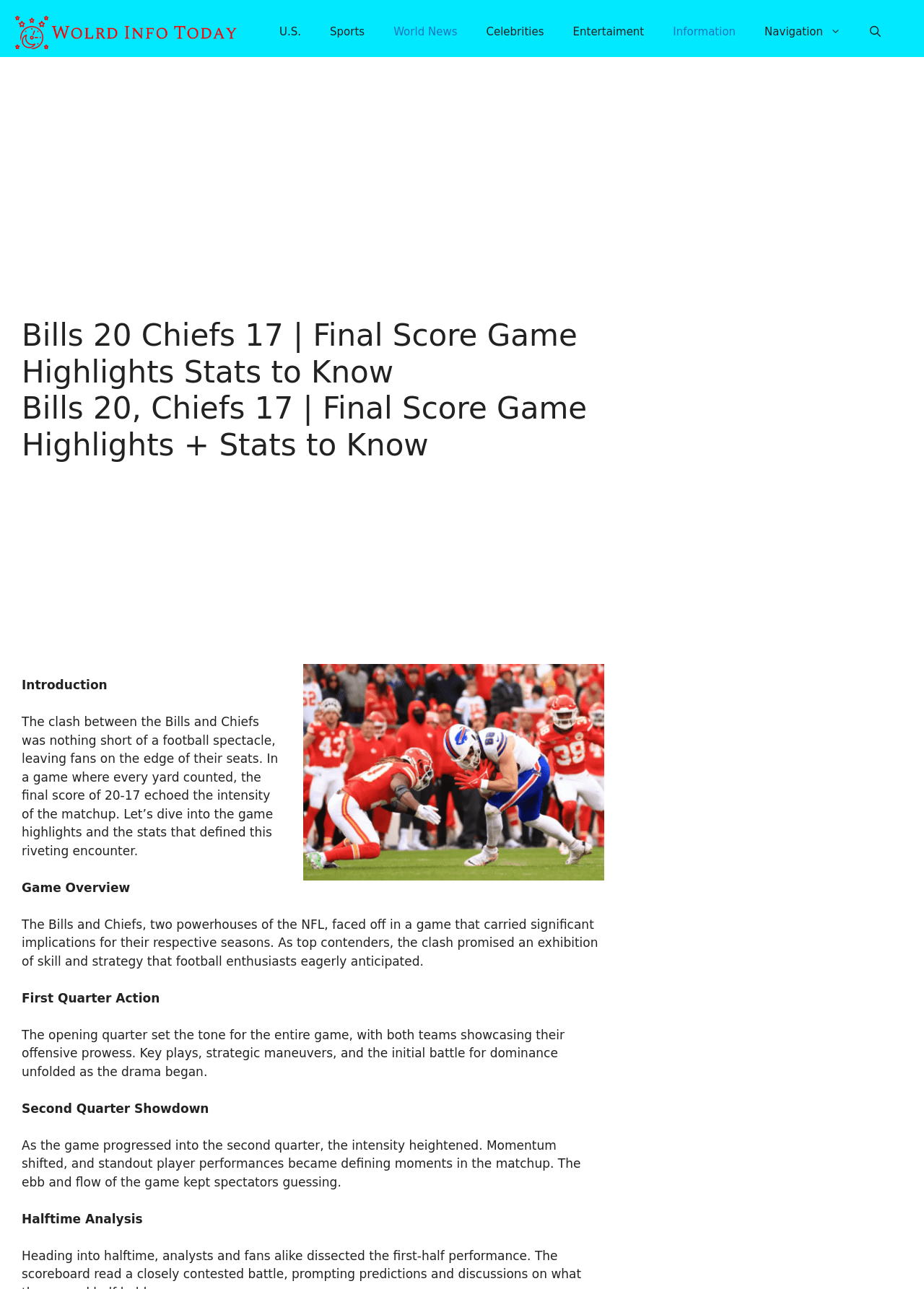Give a short answer to this question using one word or a phrase:
What is the final score of the game?

20-17